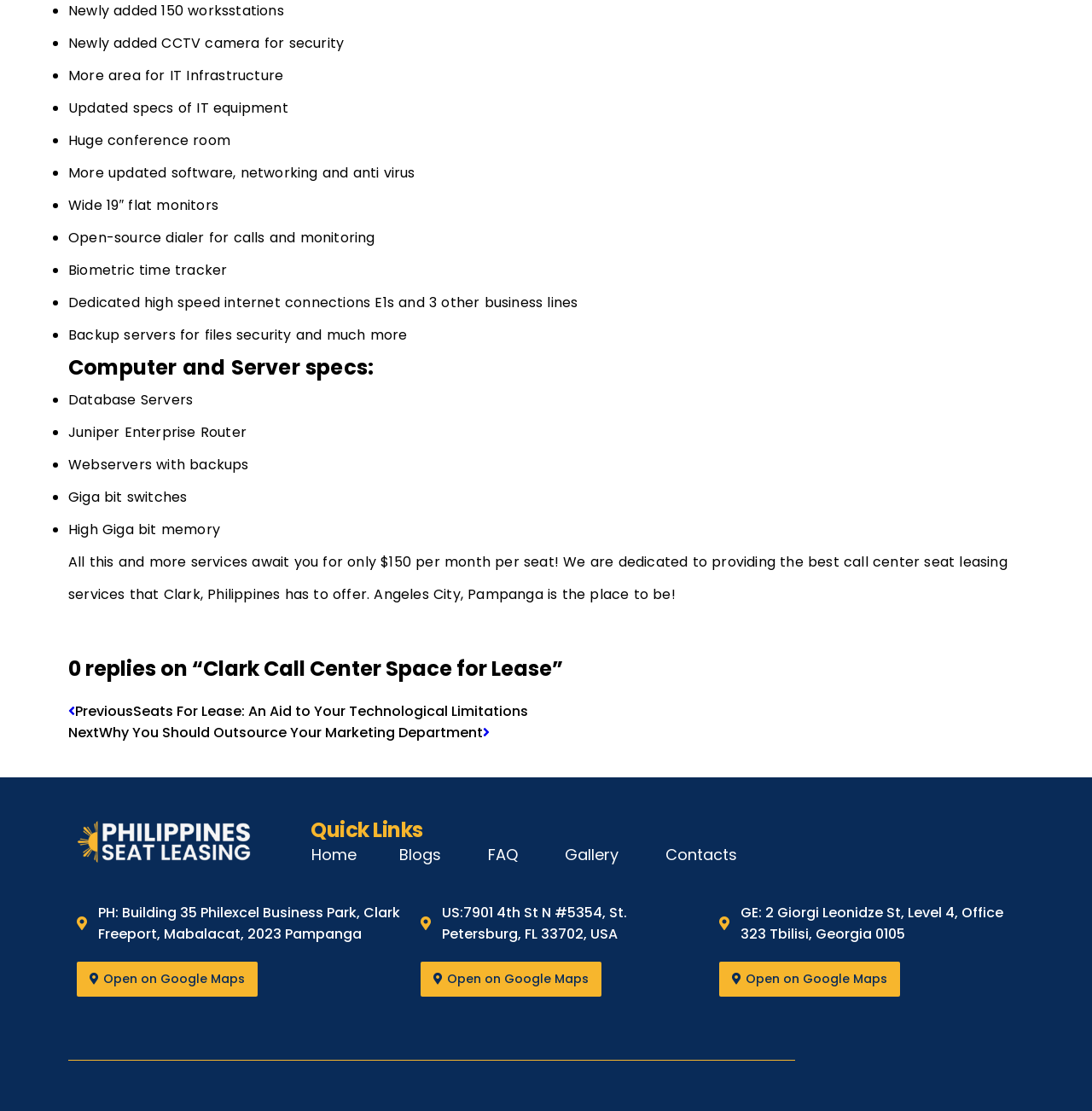Please give a one-word or short phrase response to the following question: 
What is the price of the call center seat leasing service?

$150 per month per seat